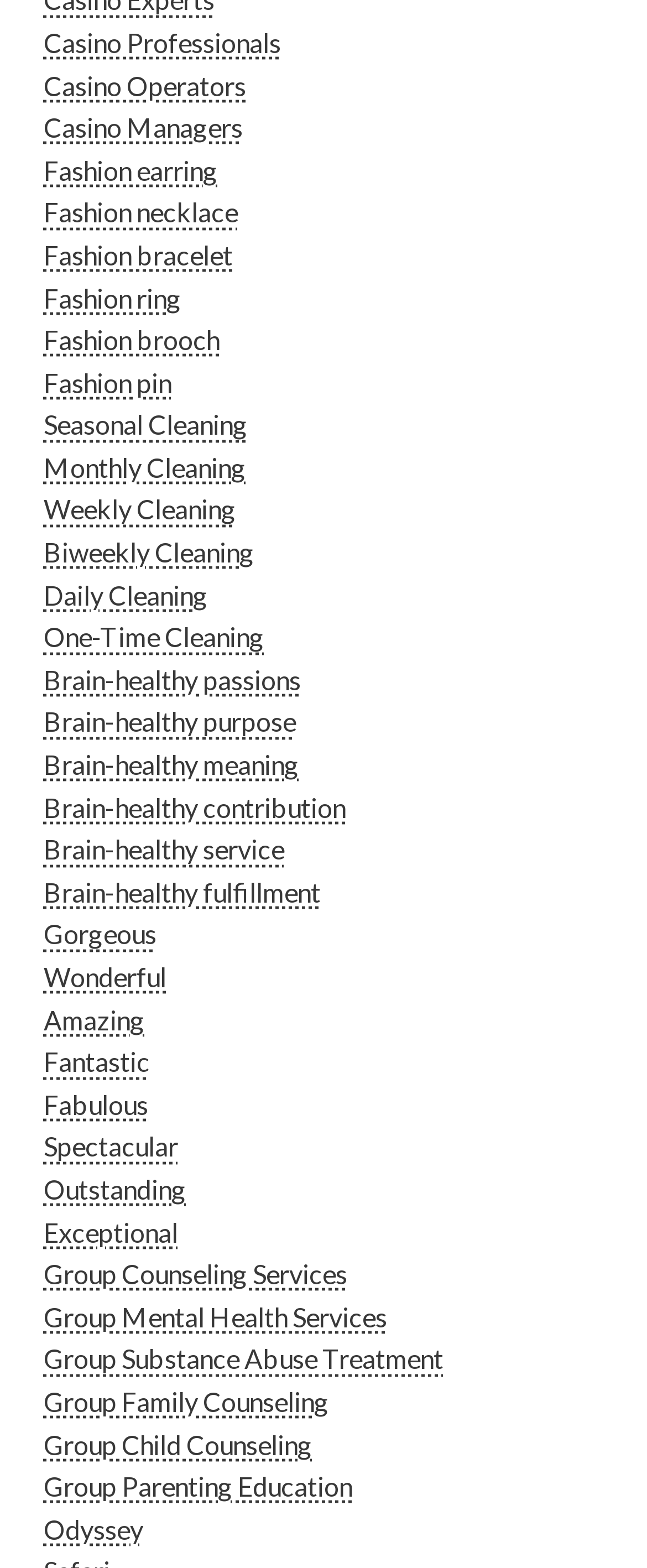Identify the bounding box coordinates of the clickable region required to complete the instruction: "Explore Brain-healthy passions". The coordinates should be given as four float numbers within the range of 0 and 1, i.e., [left, top, right, bottom].

[0.067, 0.423, 0.465, 0.443]